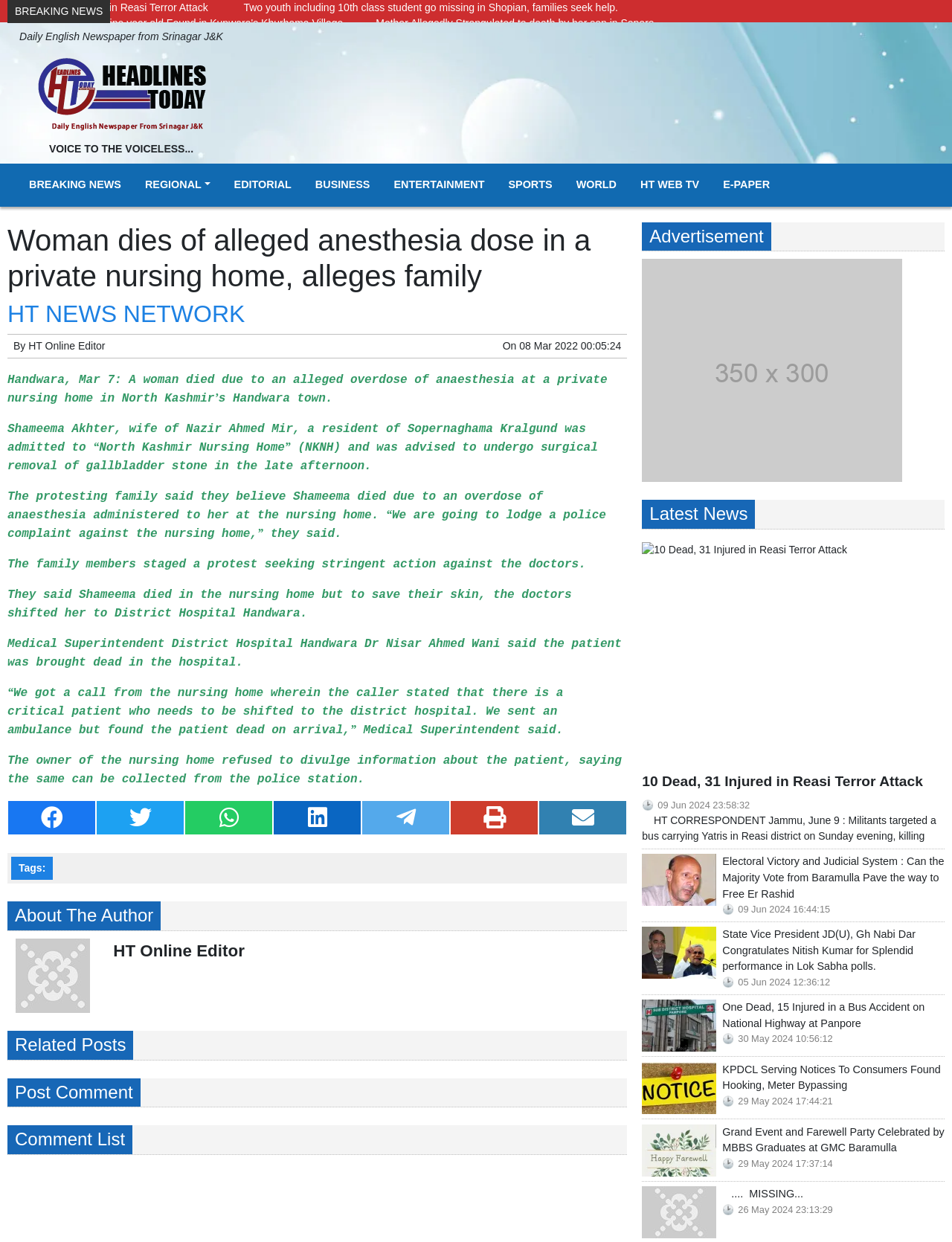What was the woman's medical condition?
Please provide a single word or phrase as your answer based on the image.

Gallbladder stone